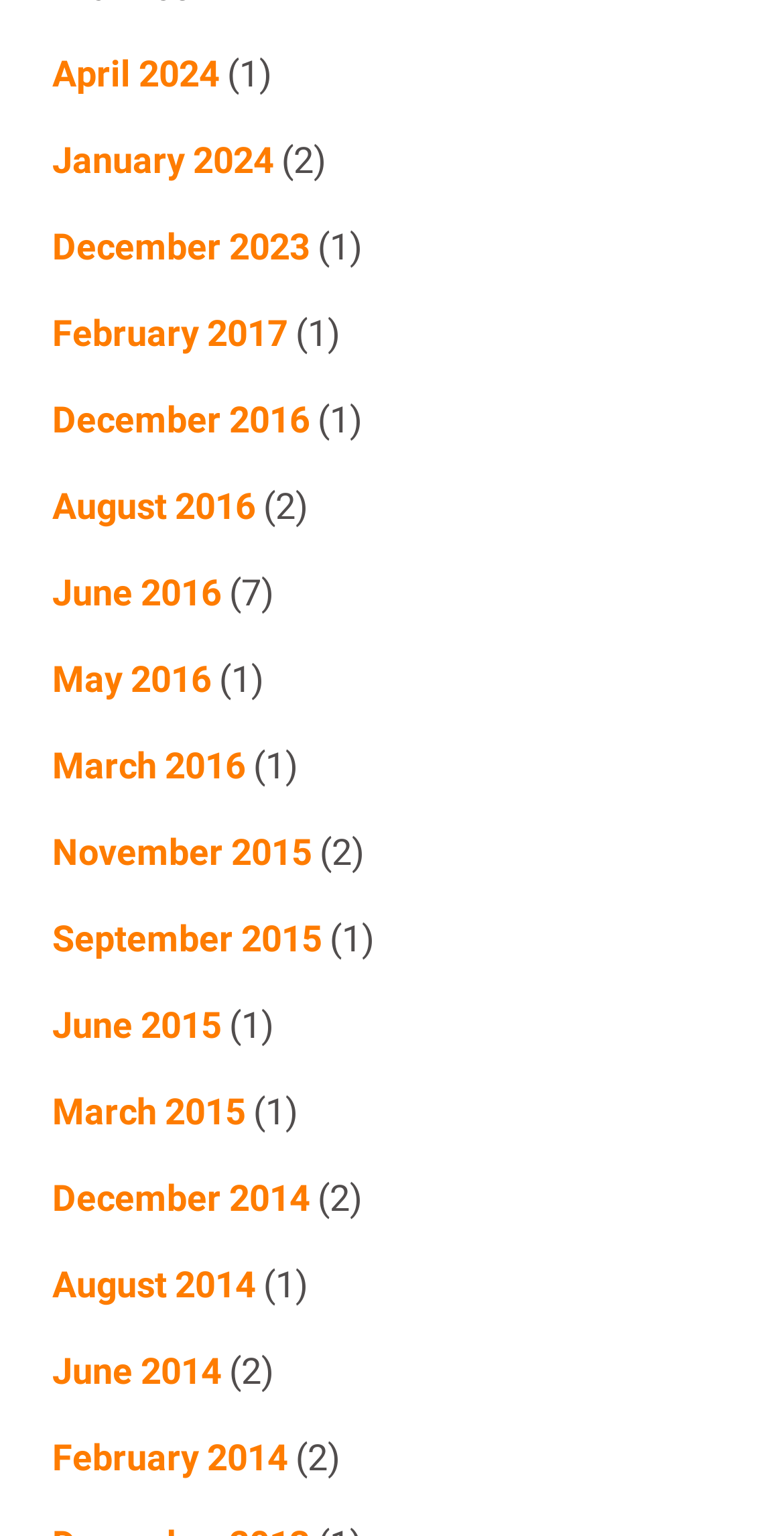Please specify the bounding box coordinates of the clickable region necessary for completing the following instruction: "Access December 2016". The coordinates must consist of four float numbers between 0 and 1, i.e., [left, top, right, bottom].

[0.067, 0.259, 0.395, 0.287]